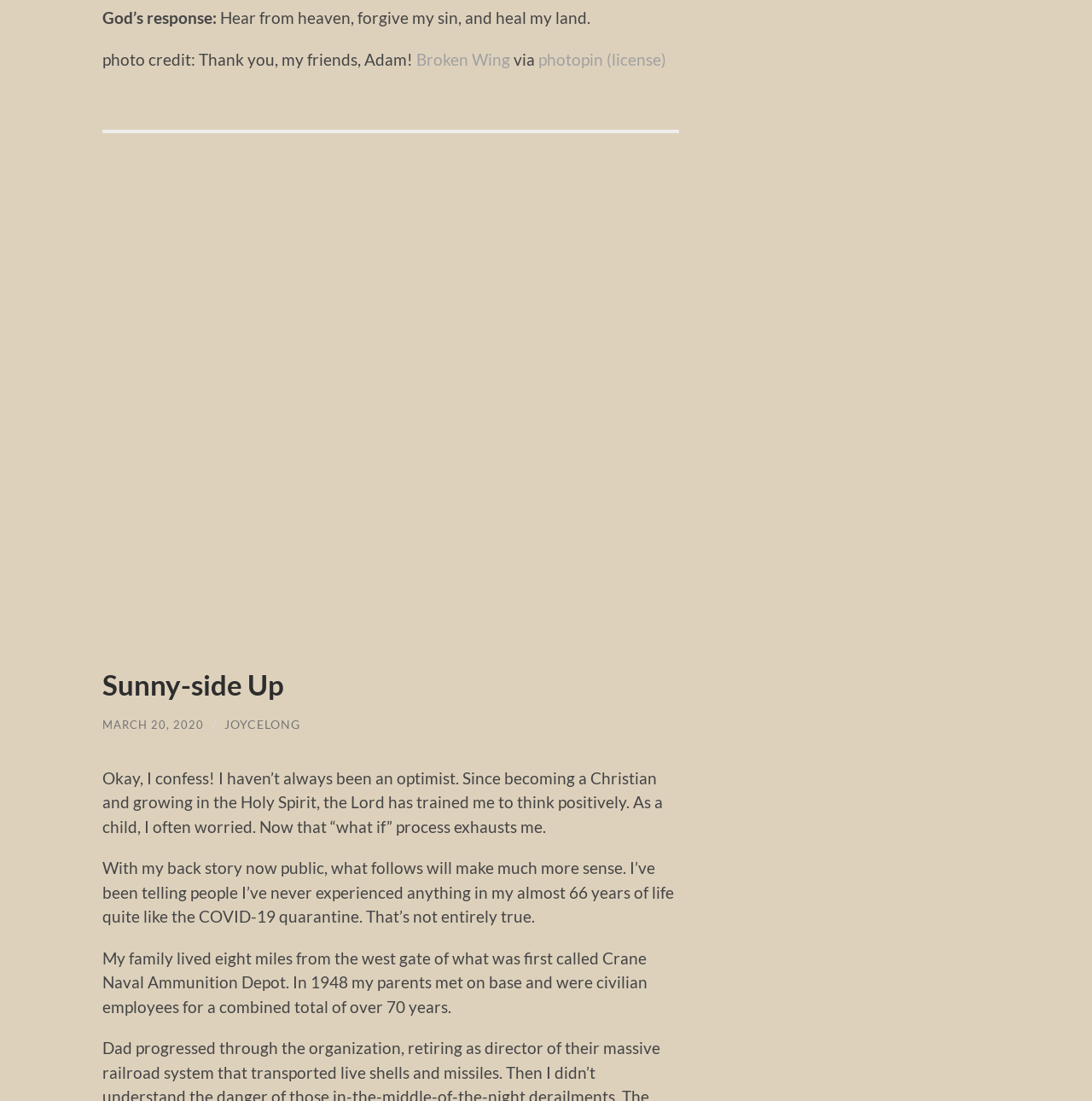Who is the author of the blog post?
Use the image to answer the question with a single word or phrase.

JOYCELONG